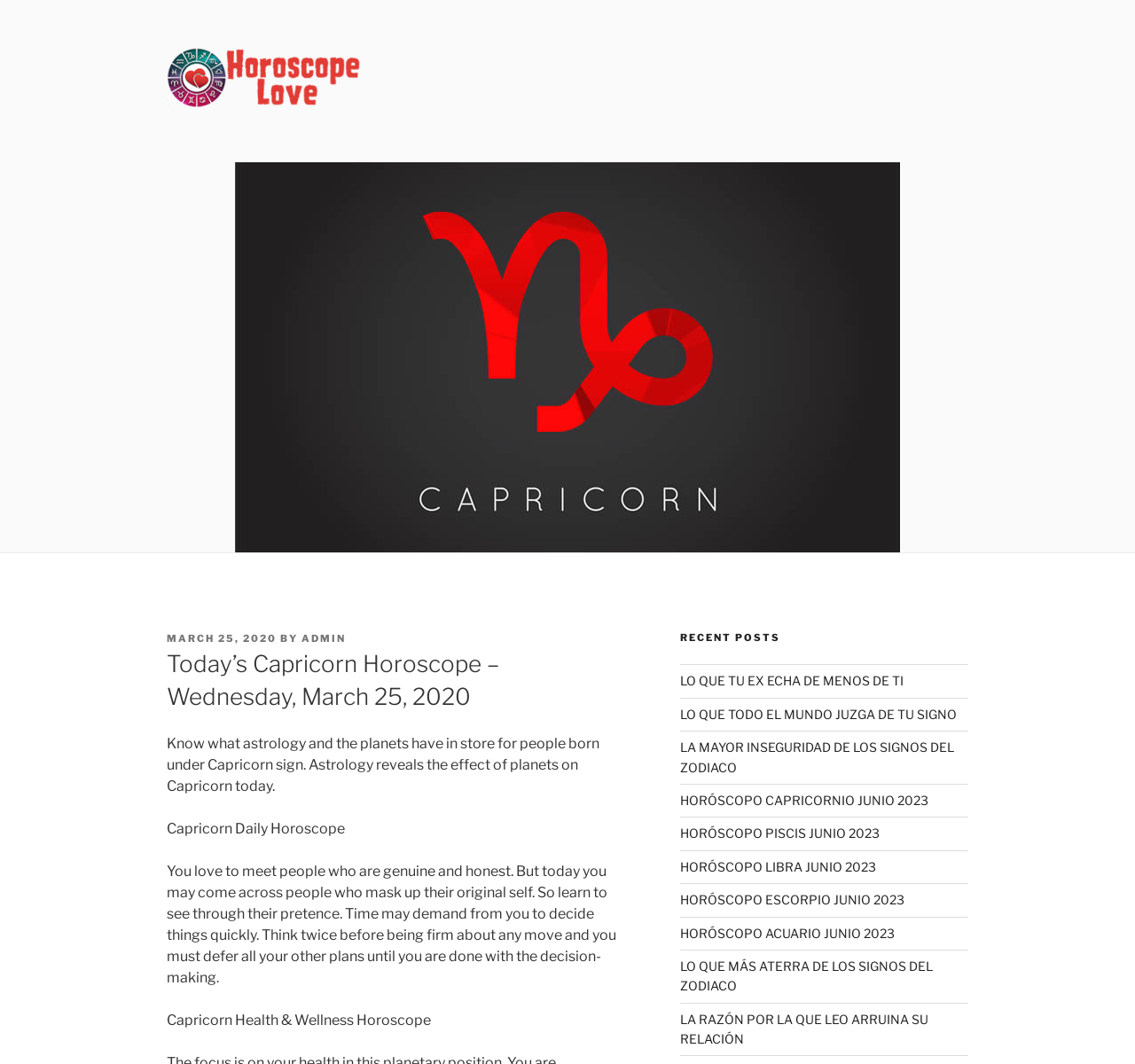Use a single word or phrase to answer the question: What is the date of the posted horoscope?

March 25, 2020